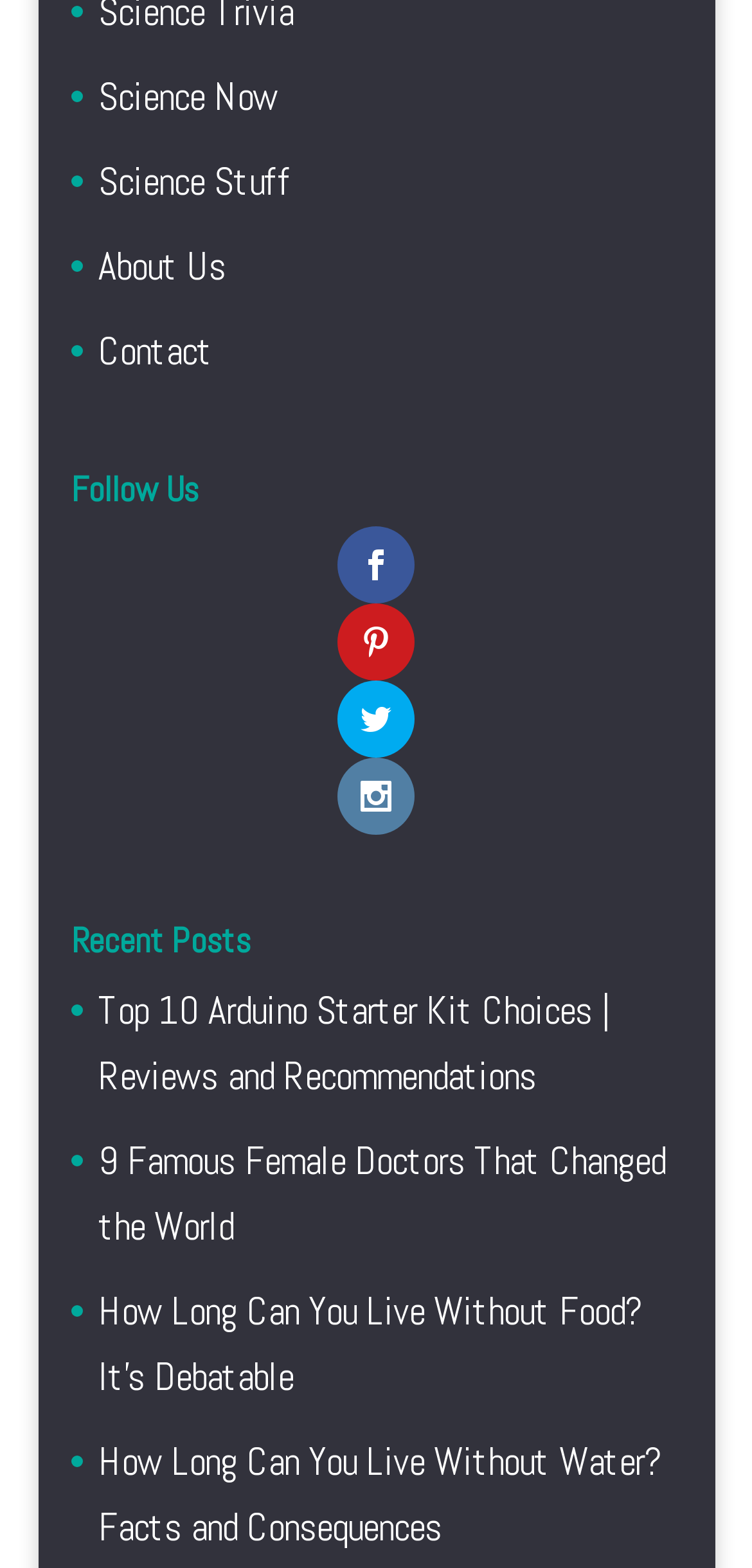What is the title of the first recent post?
Look at the image and respond with a one-word or short phrase answer.

Top 10 Arduino Starter Kit Choices